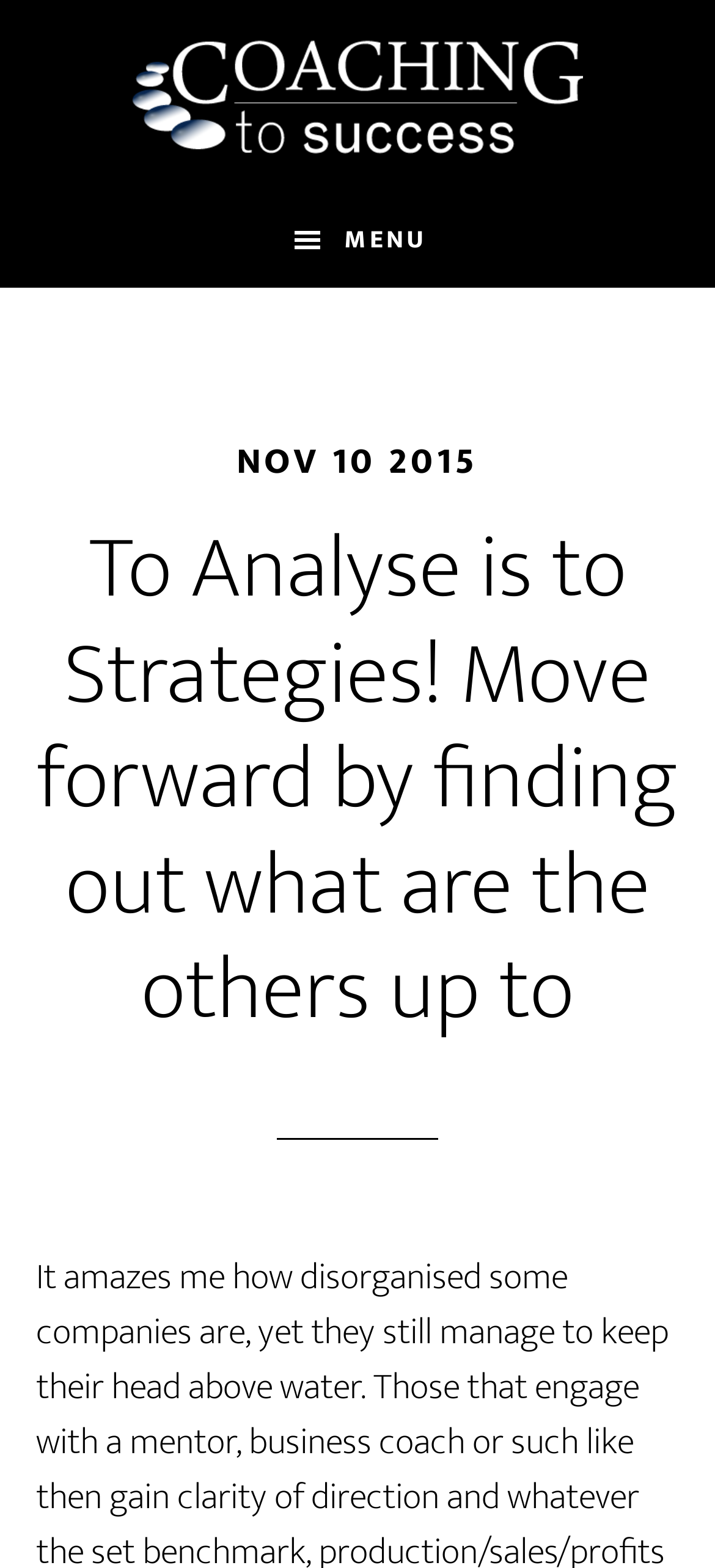What is the main topic of discussion on this webpage?
Please look at the screenshot and answer using one word or phrase.

Competitor analysis